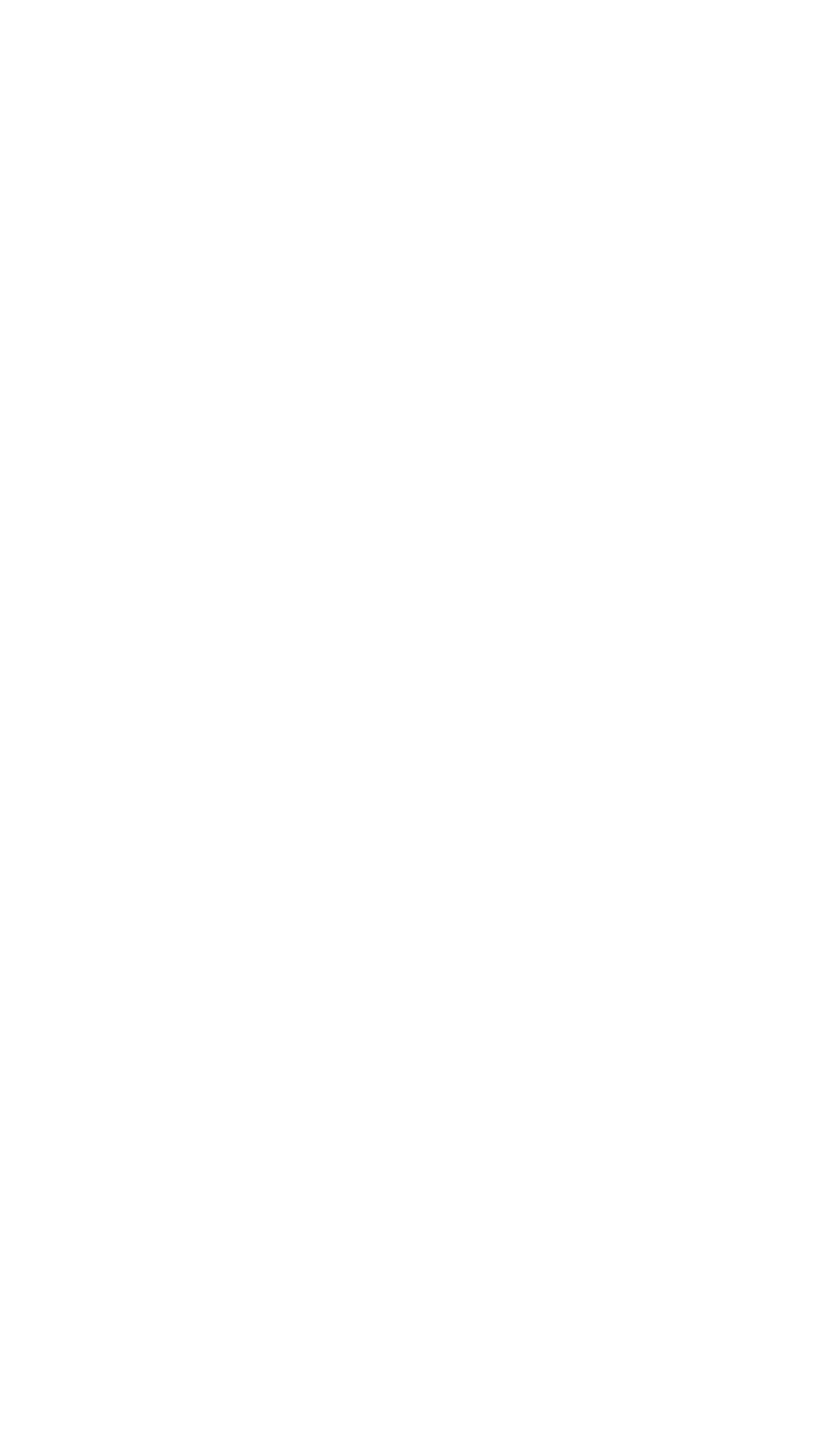Please reply to the following question with a single word or a short phrase:
What is the location of the event?

Levine Science Research Center (LSRC)